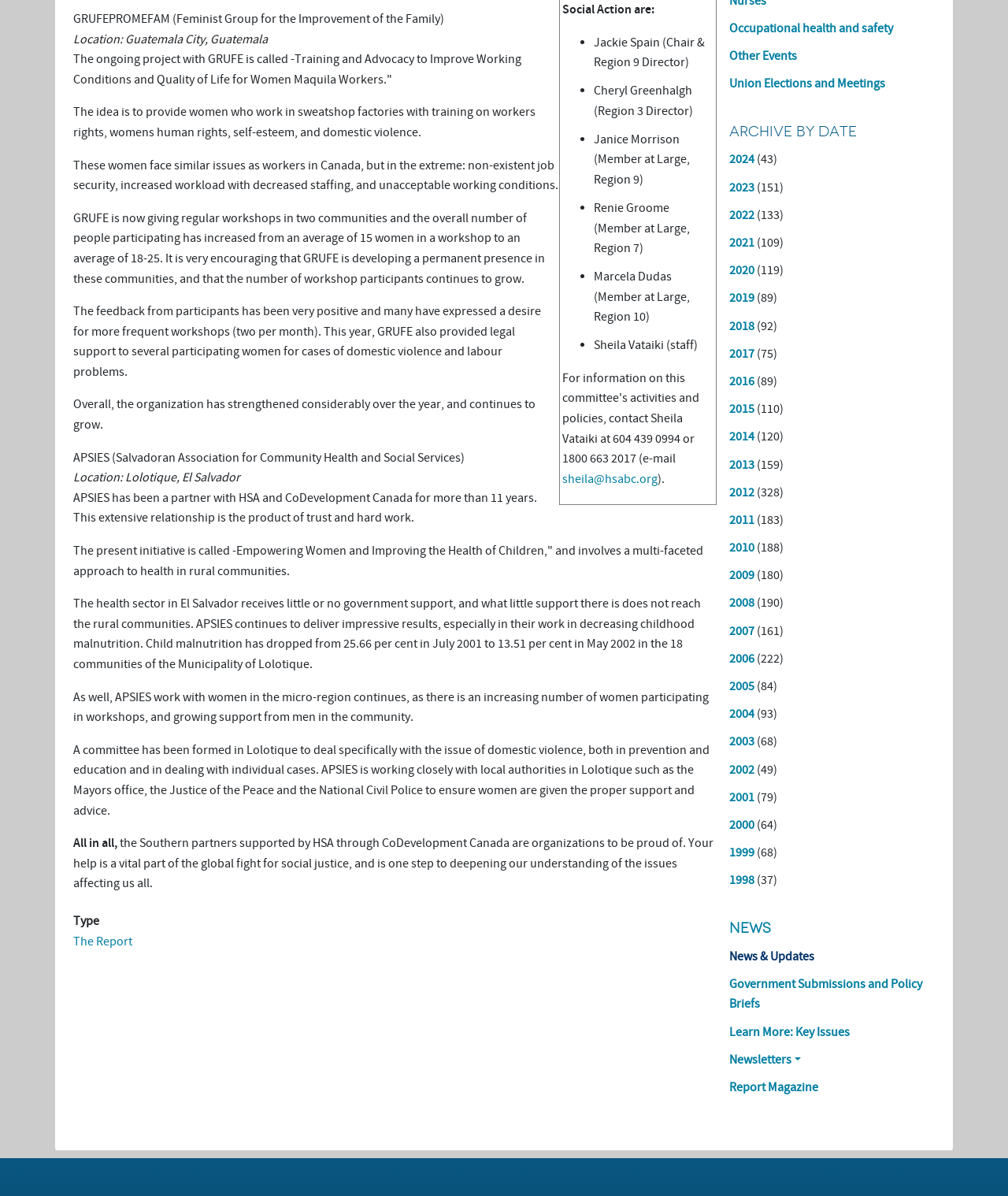Find the bounding box coordinates corresponding to the UI element with the description: "January 11, 2022October 9, 2021". The coordinates should be formatted as [left, top, right, bottom], with values as floats between 0 and 1.

None